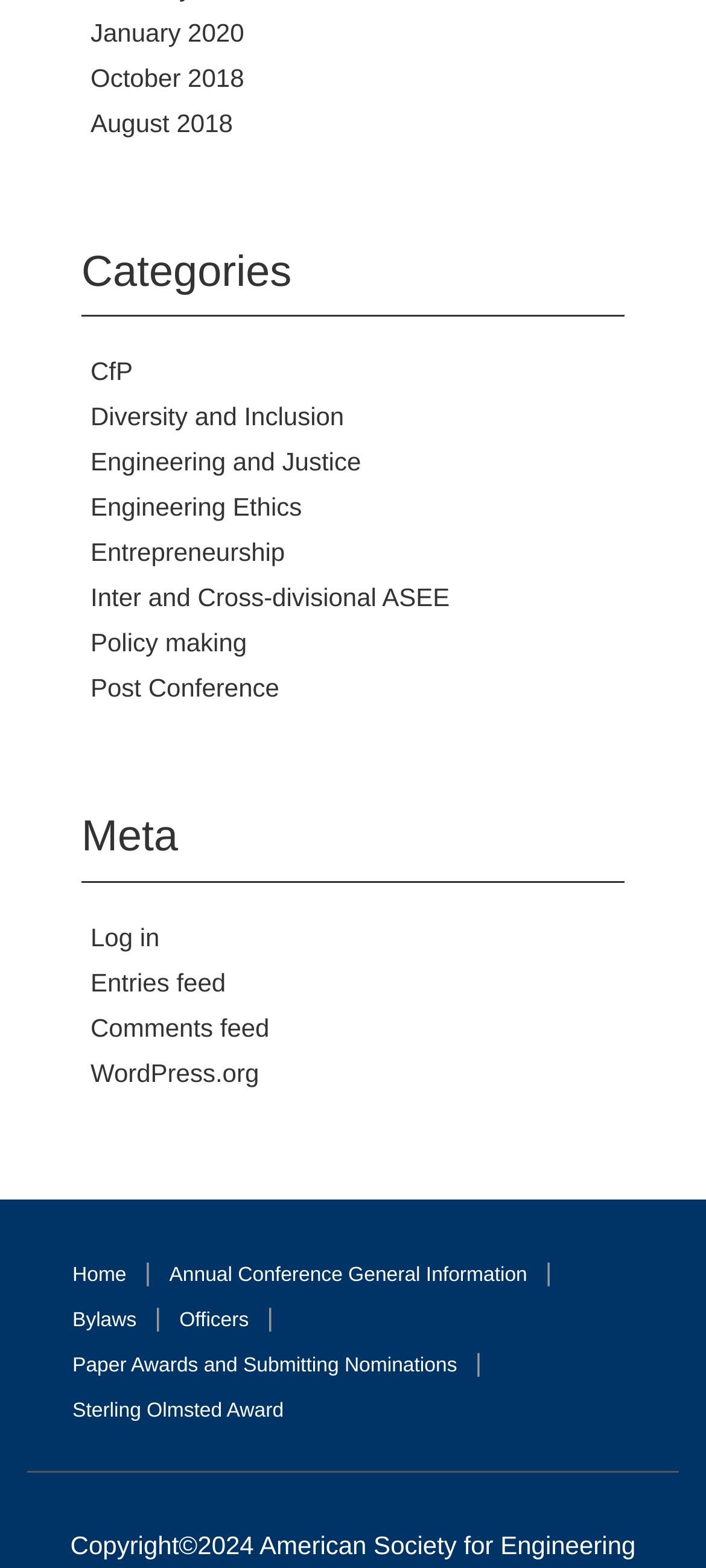Please specify the bounding box coordinates in the format (top-left x, top-left y, bottom-right x, bottom-right y), with values ranging from 0 to 1. Identify the bounding box for the UI component described as follows: Engineering and Justice

[0.128, 0.285, 0.511, 0.304]